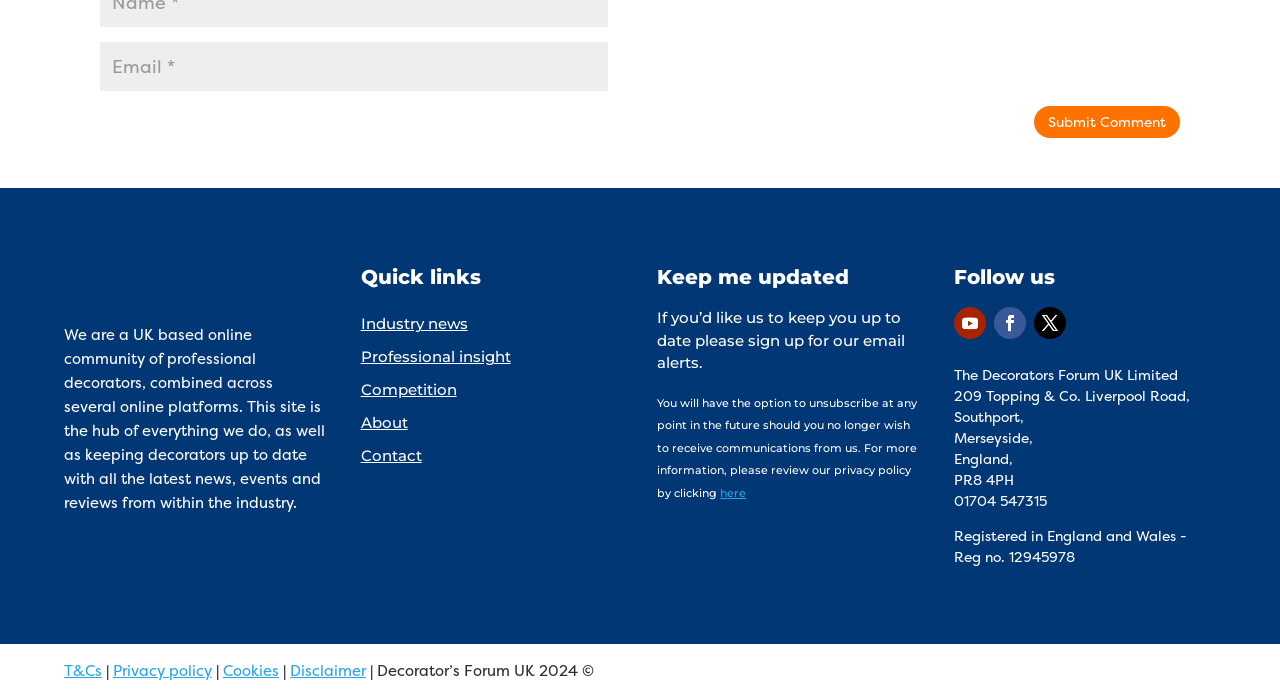Highlight the bounding box coordinates of the element you need to click to perform the following instruction: "Review terms and conditions."

[0.05, 0.946, 0.08, 0.976]